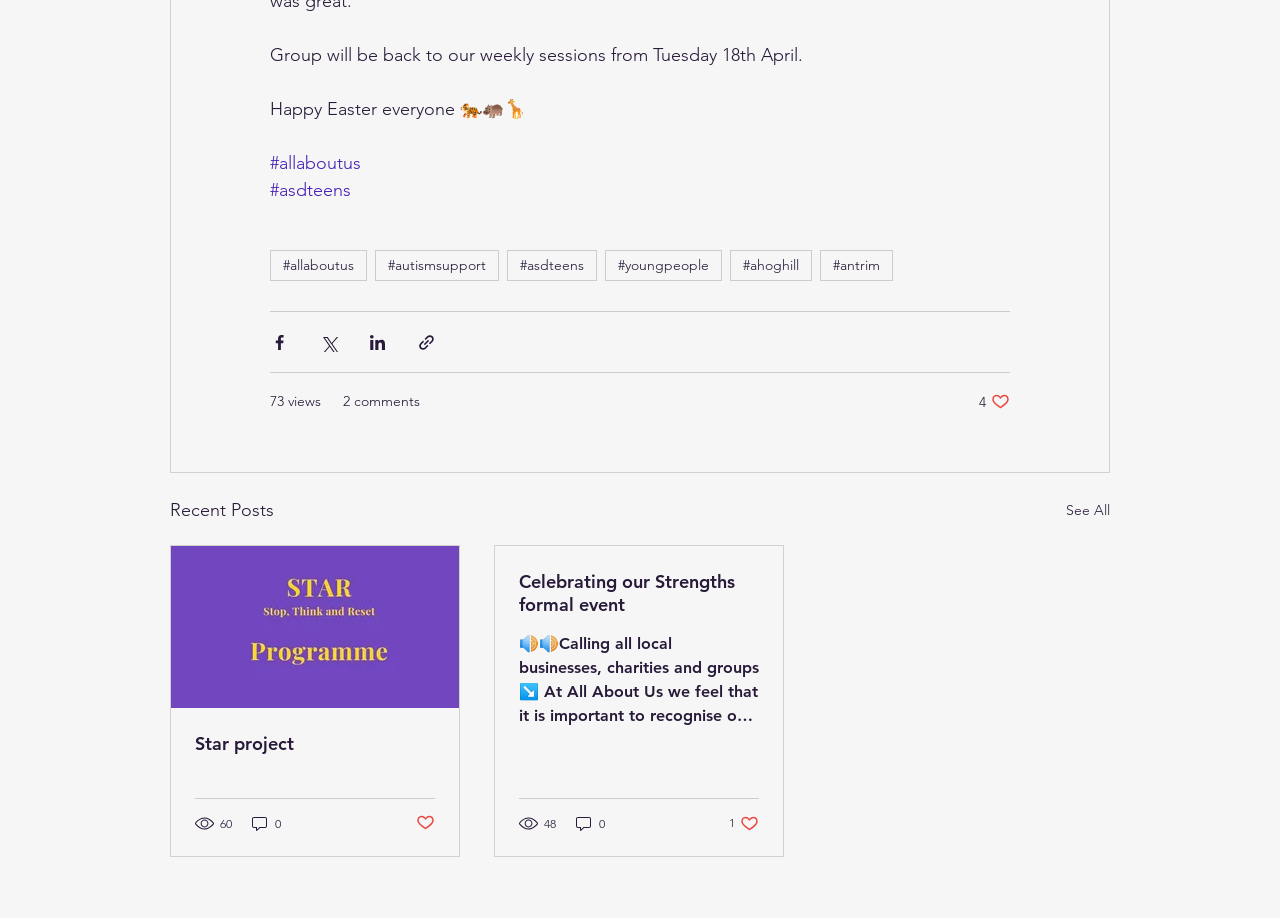What is the purpose of the buttons with Facebook, Twitter, and LinkedIn icons?
From the image, provide a succinct answer in one word or a short phrase.

Share via social media